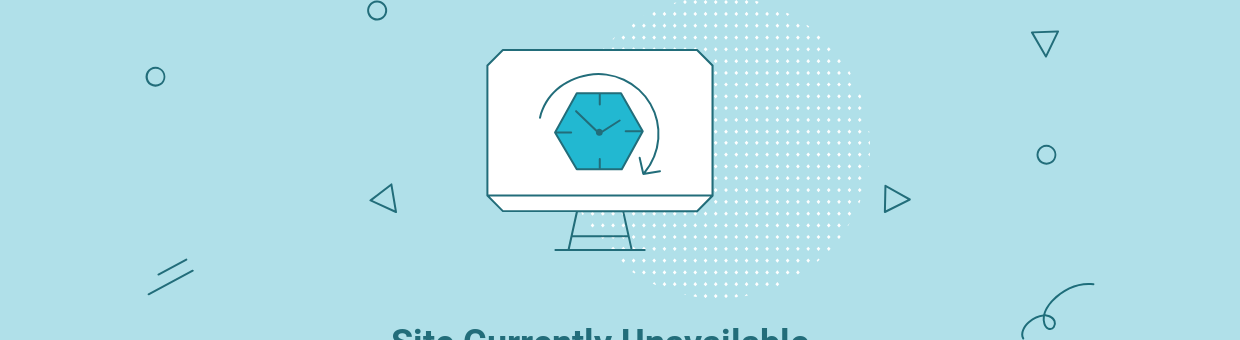What shape is the clock symbol?
Please answer the question with as much detail as possible using the screenshot.

The caption describes the clock symbol as hexagonal, which implies that the clock symbol has six sides and is a polygon shape.